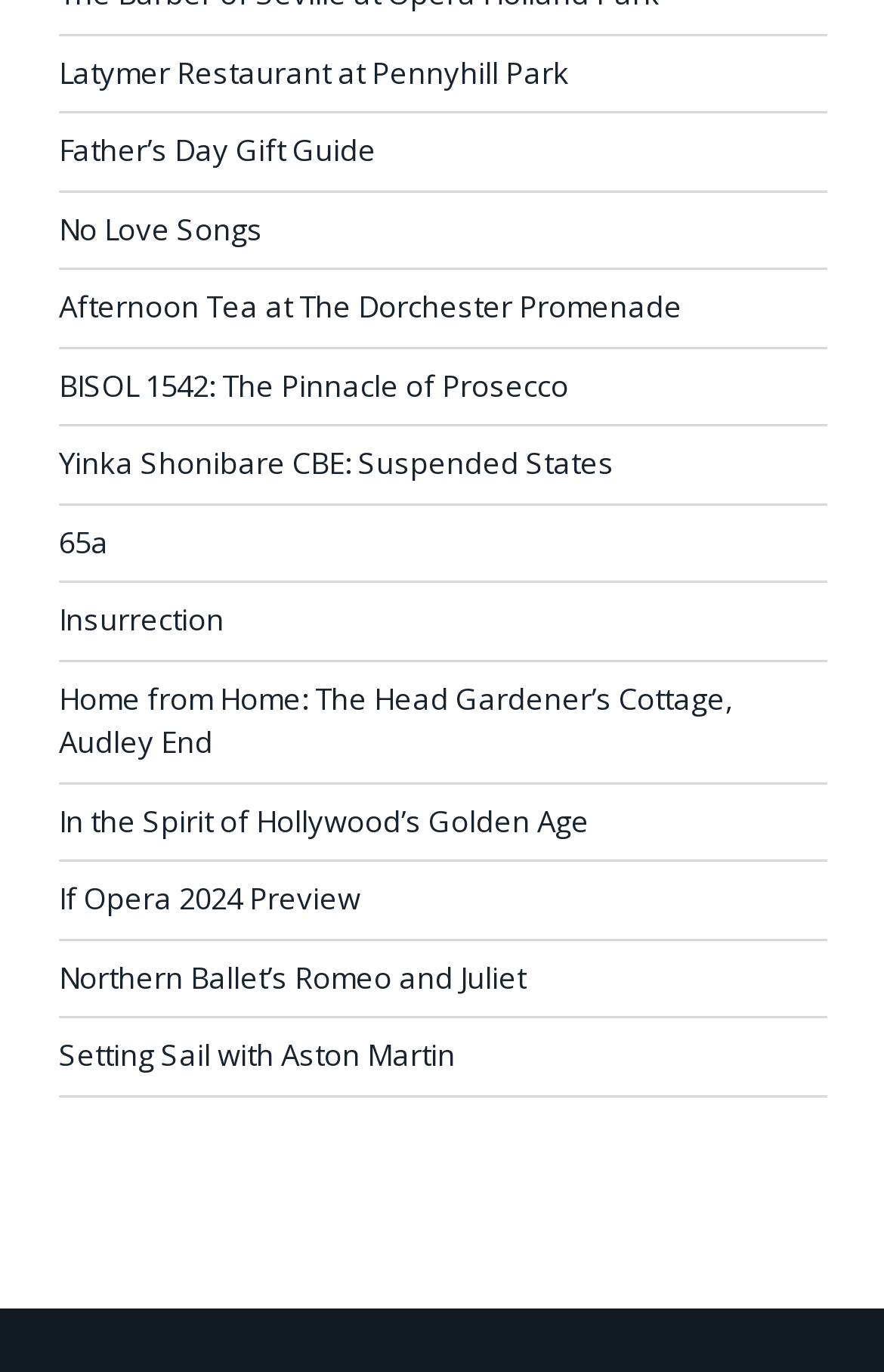Identify the bounding box coordinates of the clickable section necessary to follow the following instruction: "Read about Yinka Shonibare CBE: Suspended States". The coordinates should be presented as four float numbers from 0 to 1, i.e., [left, top, right, bottom].

[0.067, 0.322, 0.695, 0.352]